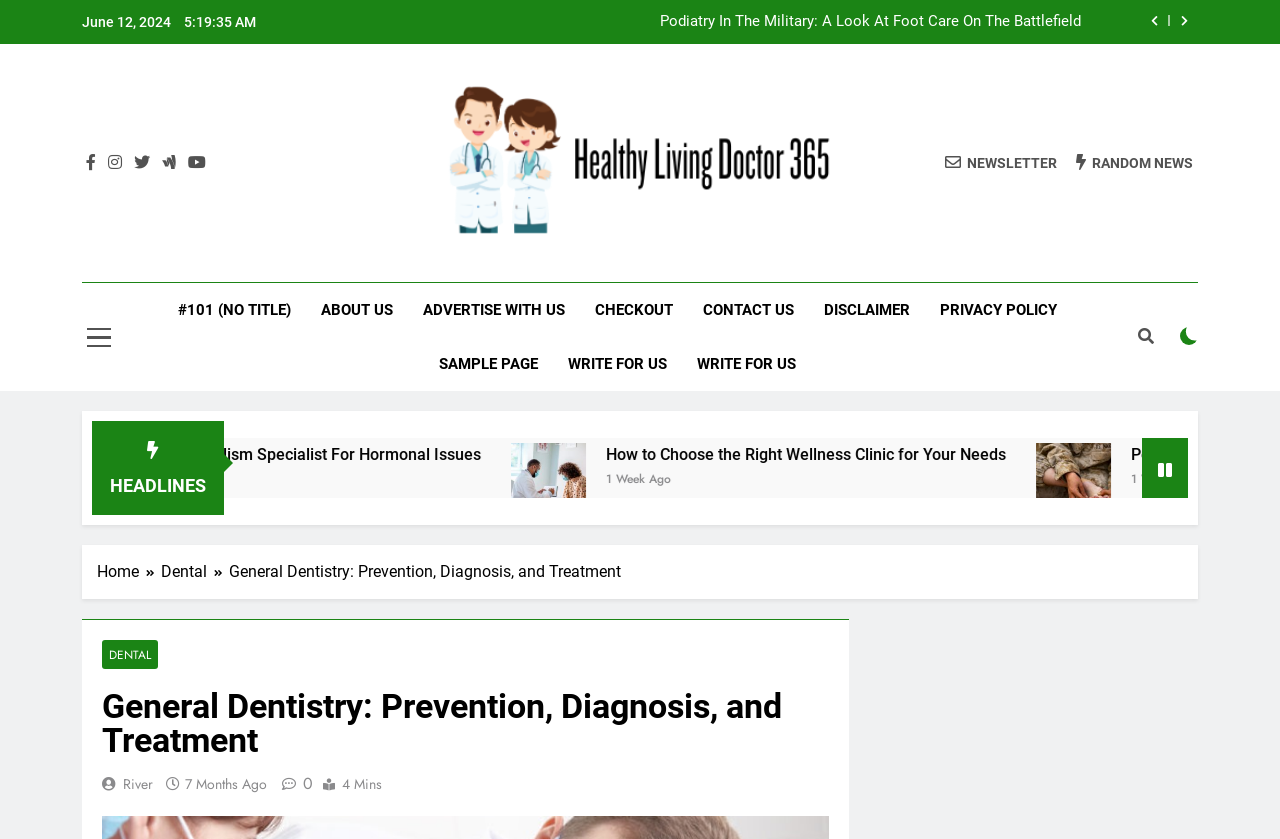Locate the bounding box coordinates of the clickable area needed to fulfill the instruction: "Click the newsletter button".

[0.738, 0.183, 0.826, 0.205]